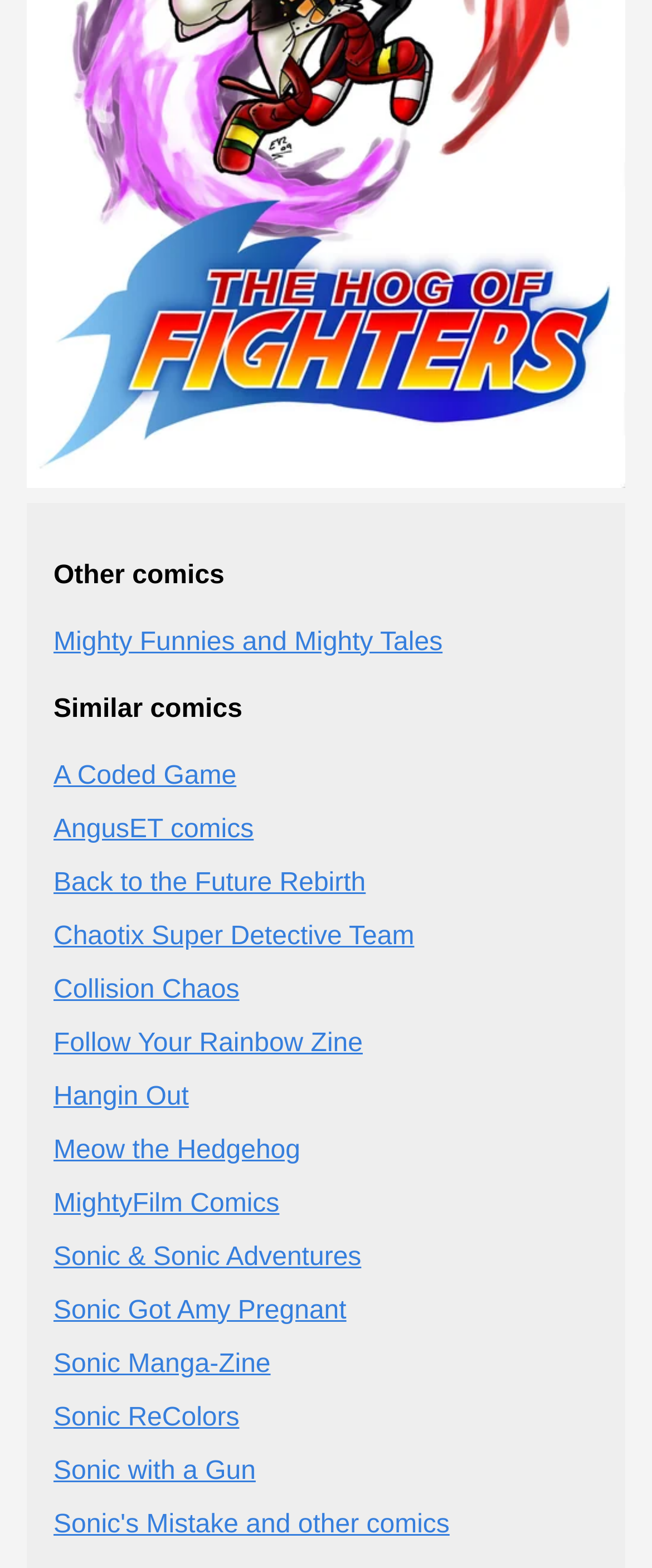Please identify the bounding box coordinates of the element's region that needs to be clicked to fulfill the following instruction: "browse Sonic's Mistake and other comics". The bounding box coordinates should consist of four float numbers between 0 and 1, i.e., [left, top, right, bottom].

[0.082, 0.963, 0.69, 0.981]